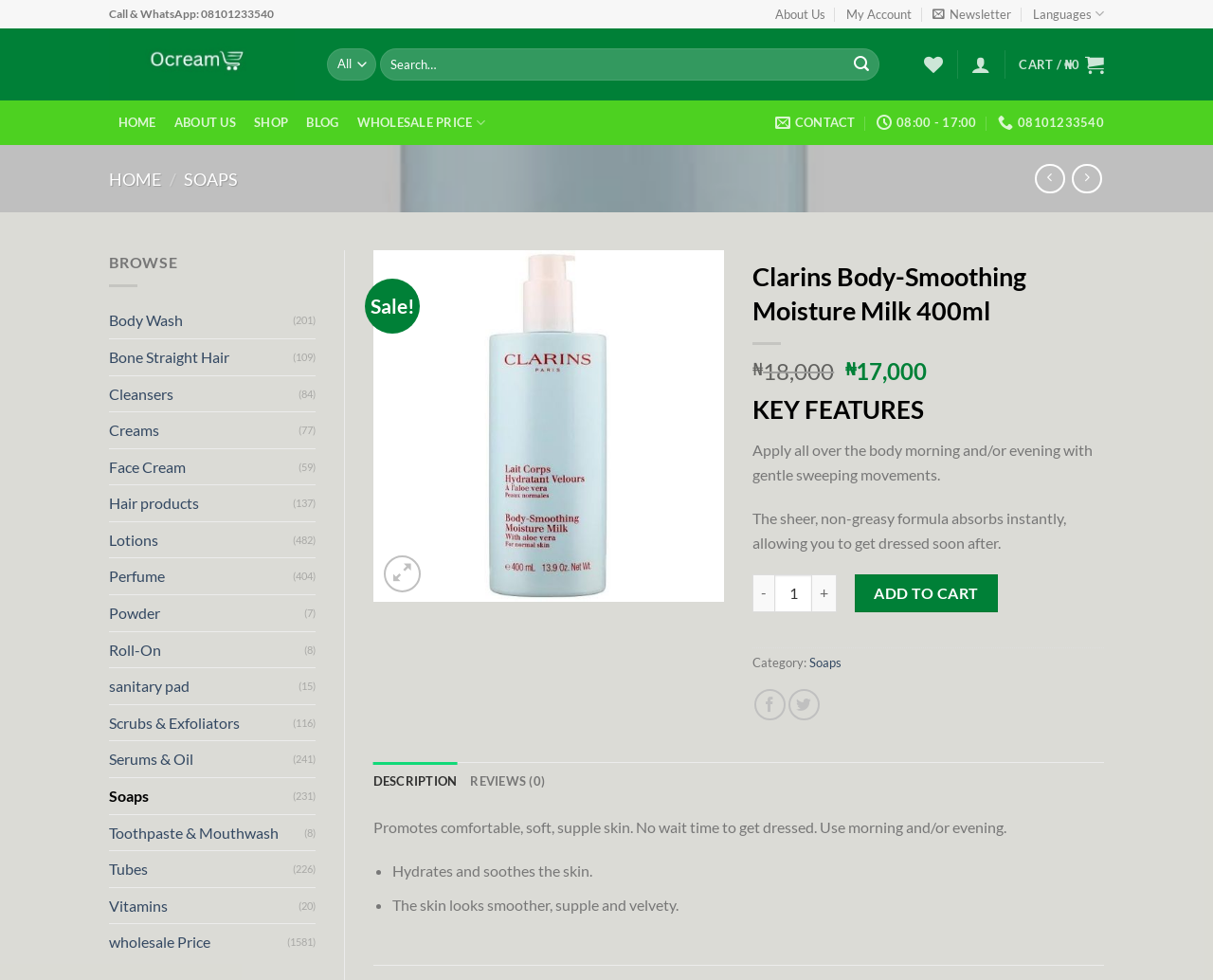Find the bounding box coordinates for the area that should be clicked to accomplish the instruction: "Go to home page".

[0.09, 0.103, 0.136, 0.148]